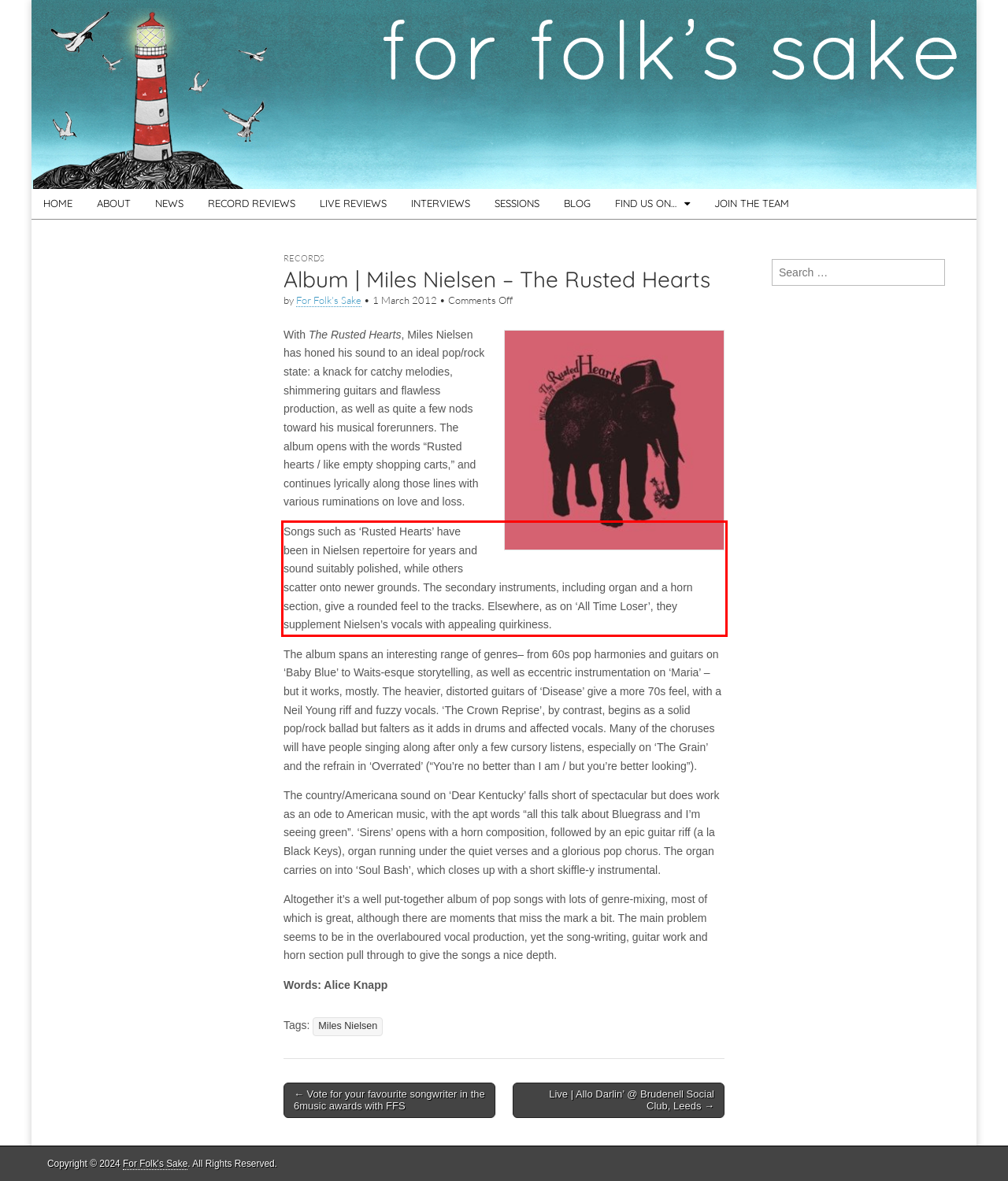Please examine the webpage screenshot containing a red bounding box and use OCR to recognize and output the text inside the red bounding box.

Songs such as ‘Rusted Hearts’ have been in Nielsen repertoire for years and sound suitably polished, while others scatter onto newer grounds. The secondary instruments, including organ and a horn section, give a rounded feel to the tracks. Elsewhere, as on ‘All Time Loser’, they supplement Nielsen’s vocals with appealing quirkiness.